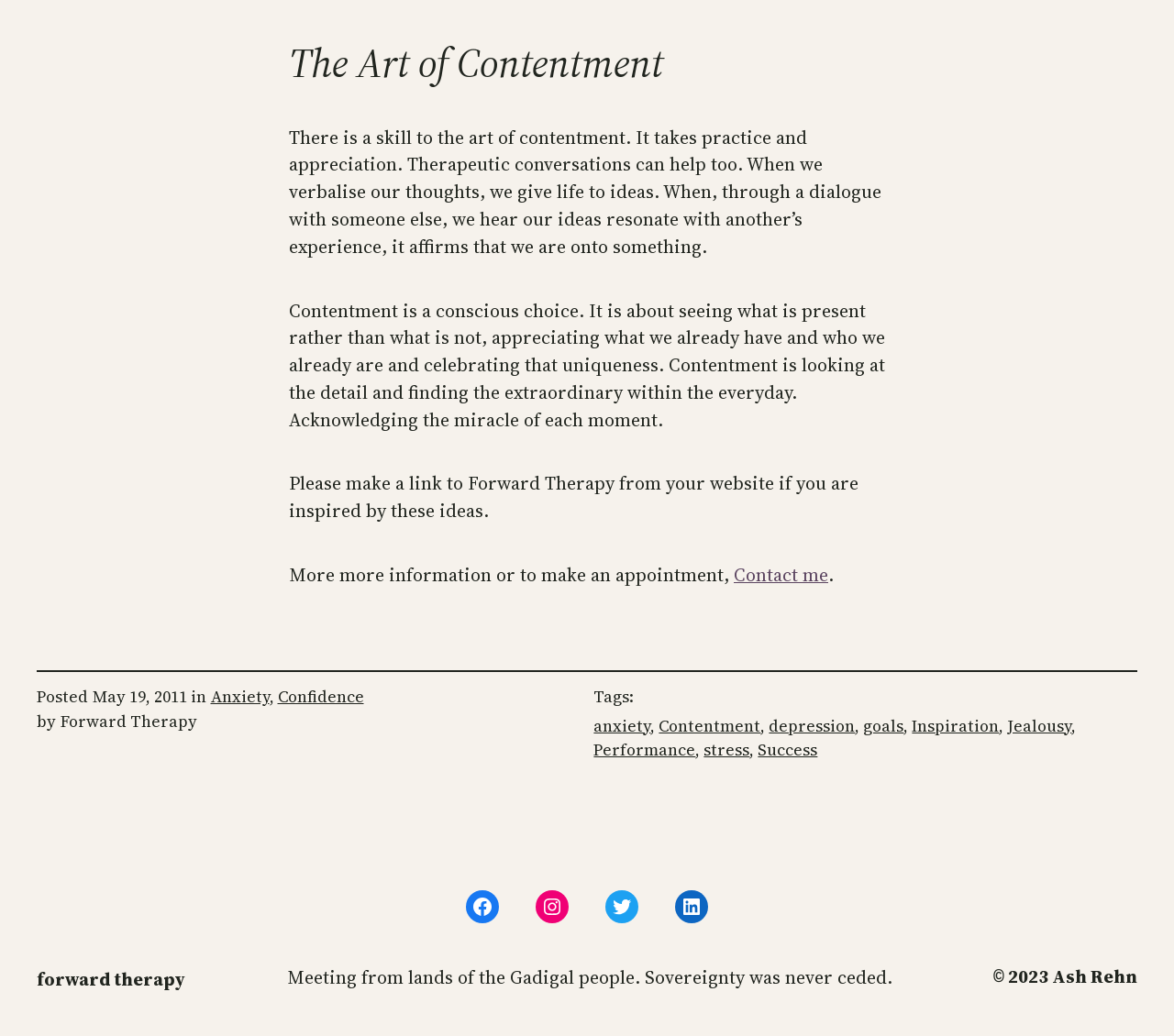Predict the bounding box of the UI element based on the description: "depression". The coordinates should be four float numbers between 0 and 1, formatted as [left, top, right, bottom].

[0.655, 0.69, 0.728, 0.711]